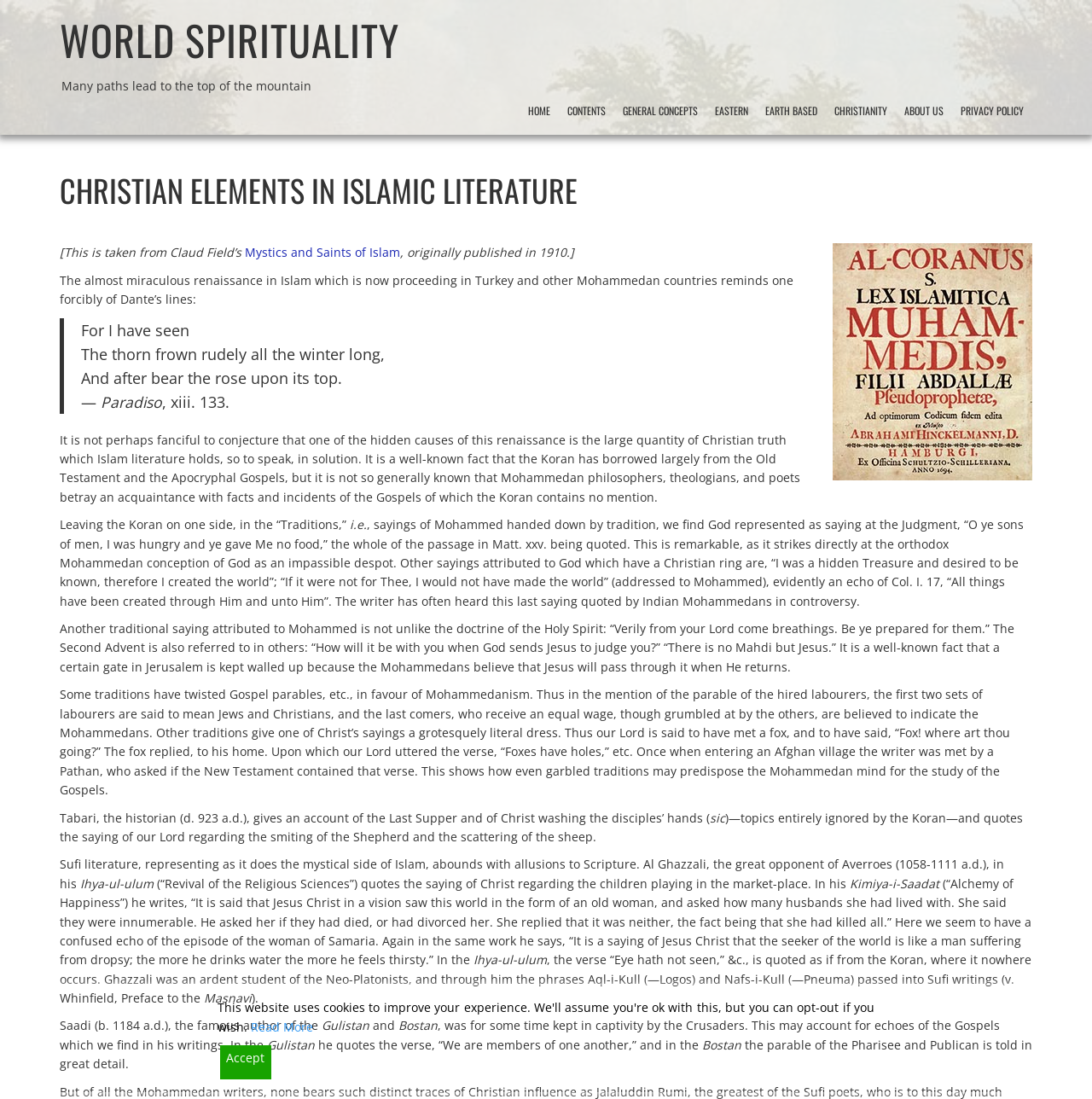Identify the bounding box coordinates for the region to click in order to carry out this instruction: "Learn about Eastern spirituality". Provide the coordinates using four float numbers between 0 and 1, formatted as [left, top, right, bottom].

[0.647, 0.084, 0.693, 0.118]